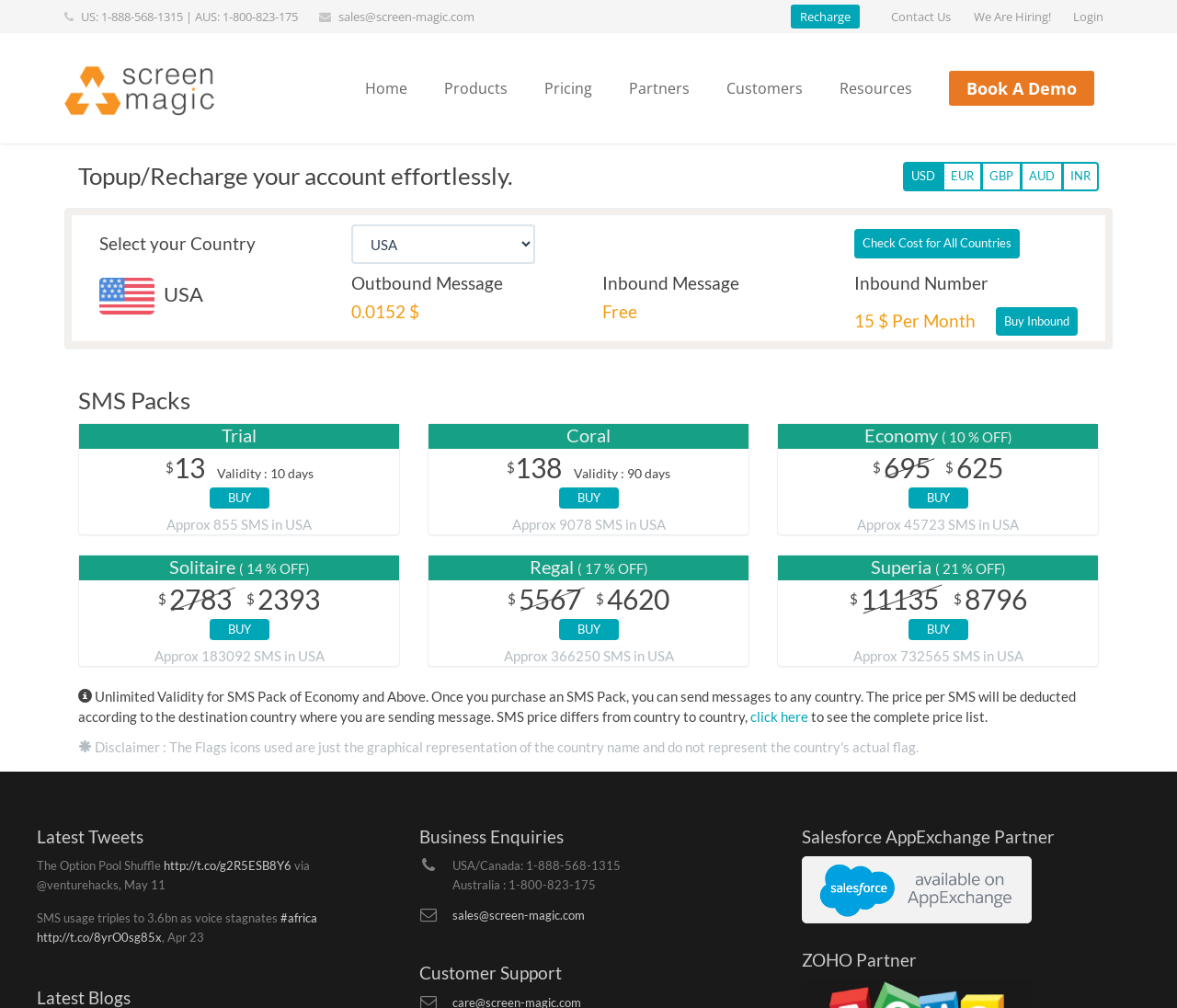What is the cost of sending an outbound message?
Answer the question in a detailed and comprehensive manner.

The cost of sending an outbound message can be found in the section 'Outbound Message' on the webpage, where it is stated as '0.0152 $'.